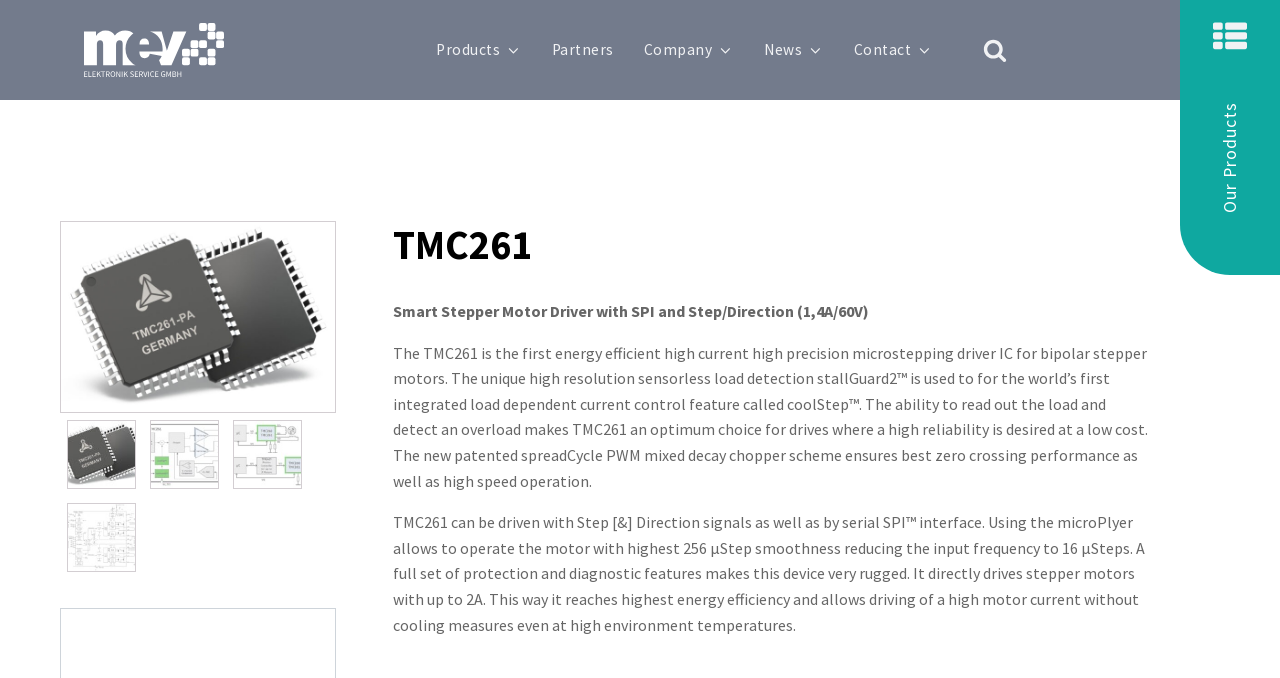Predict the bounding box of the UI element based on the description: "alt="TMC261 block diagram" title="tmc260_block"". The coordinates should be four float numbers between 0 and 1, formatted as [left, top, right, bottom].

[0.262, 0.328, 0.475, 0.514]